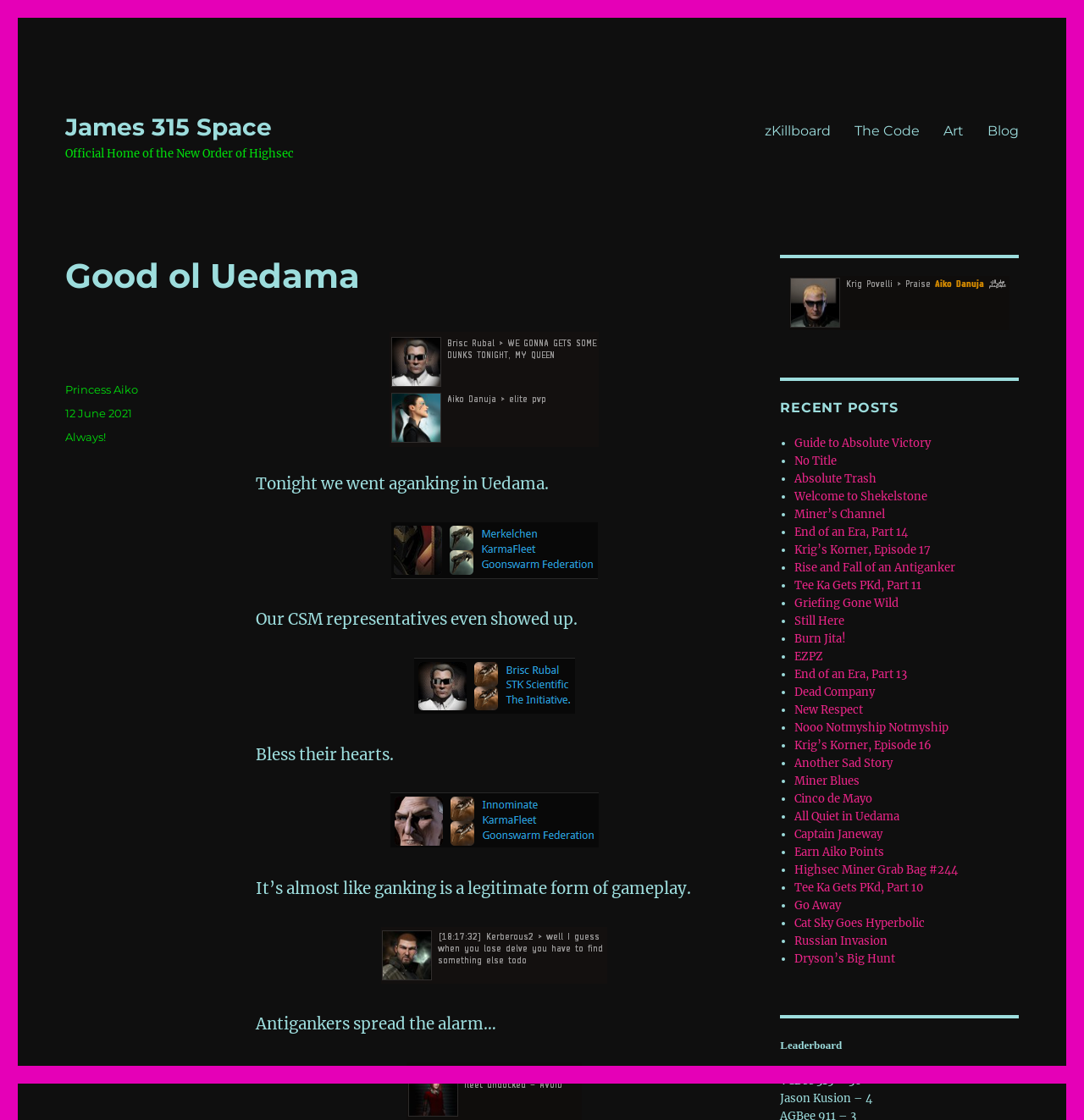Provide the bounding box coordinates in the format (top-left x, top-left y, bottom-right x, bottom-right y). All values are floating point numbers between 0 and 1. Determine the bounding box coordinate of the UI element described as: Nooo Notmyship Notmyship

[0.733, 0.643, 0.875, 0.656]